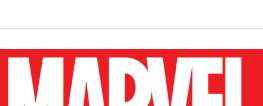What type of industry is Marvel primarily associated with?
Respond to the question with a well-detailed and thorough answer.

The question asks about the industry Marvel is primarily associated with. According to the caption, Marvel is strongly identified with the entertainment industry, particularly in comic books and superhero movies. Hence, the answer is entertainment.